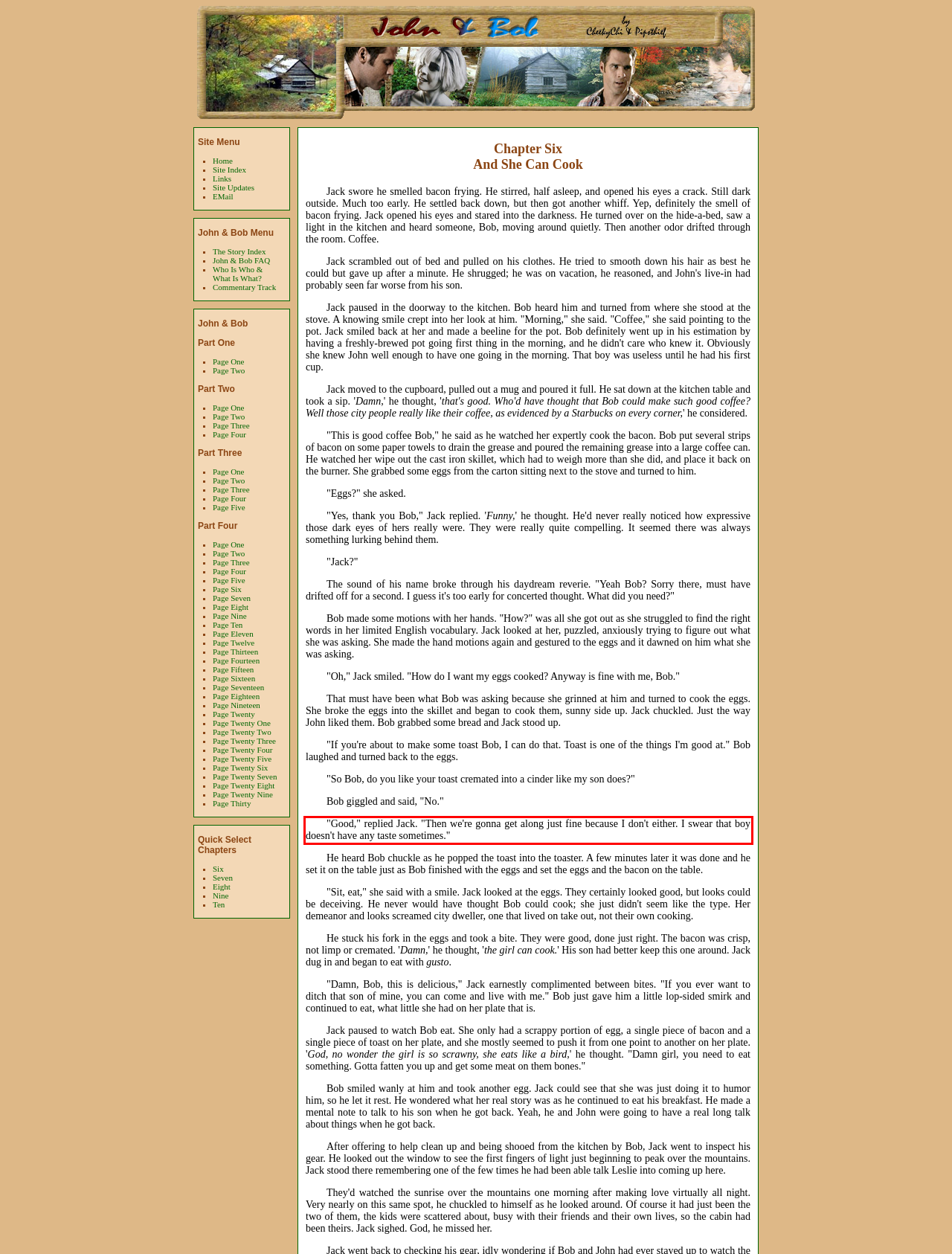You have a screenshot of a webpage with a red bounding box. Identify and extract the text content located inside the red bounding box.

"Good," replied Jack. "Then we're gonna get along just fine because I don't either. I swear that boy doesn't have any taste sometimes."